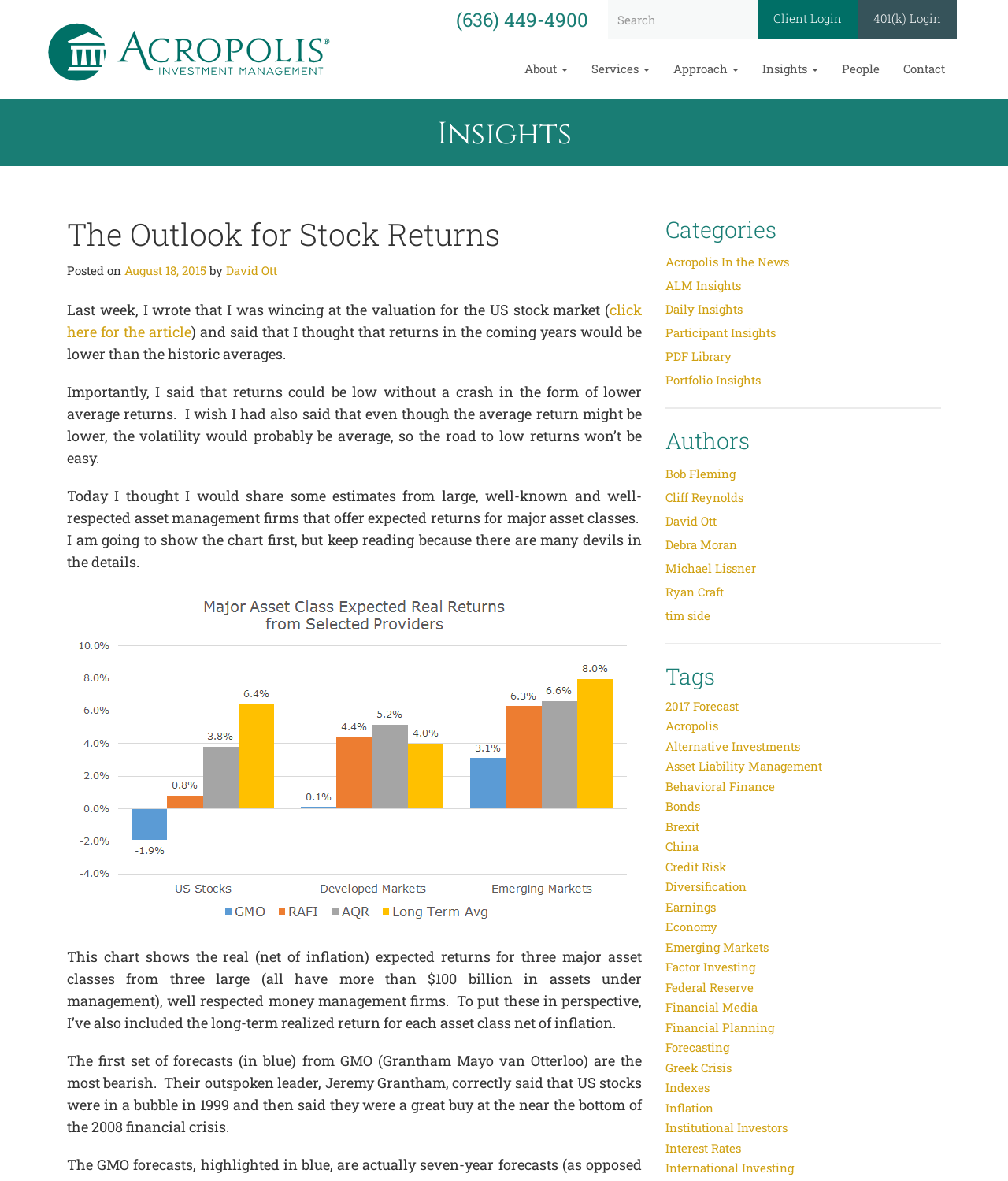Please determine the bounding box coordinates of the element's region to click in order to carry out the following instruction: "learn more about the author David Ott". The coordinates should be four float numbers between 0 and 1, i.e., [left, top, right, bottom].

[0.224, 0.222, 0.275, 0.236]